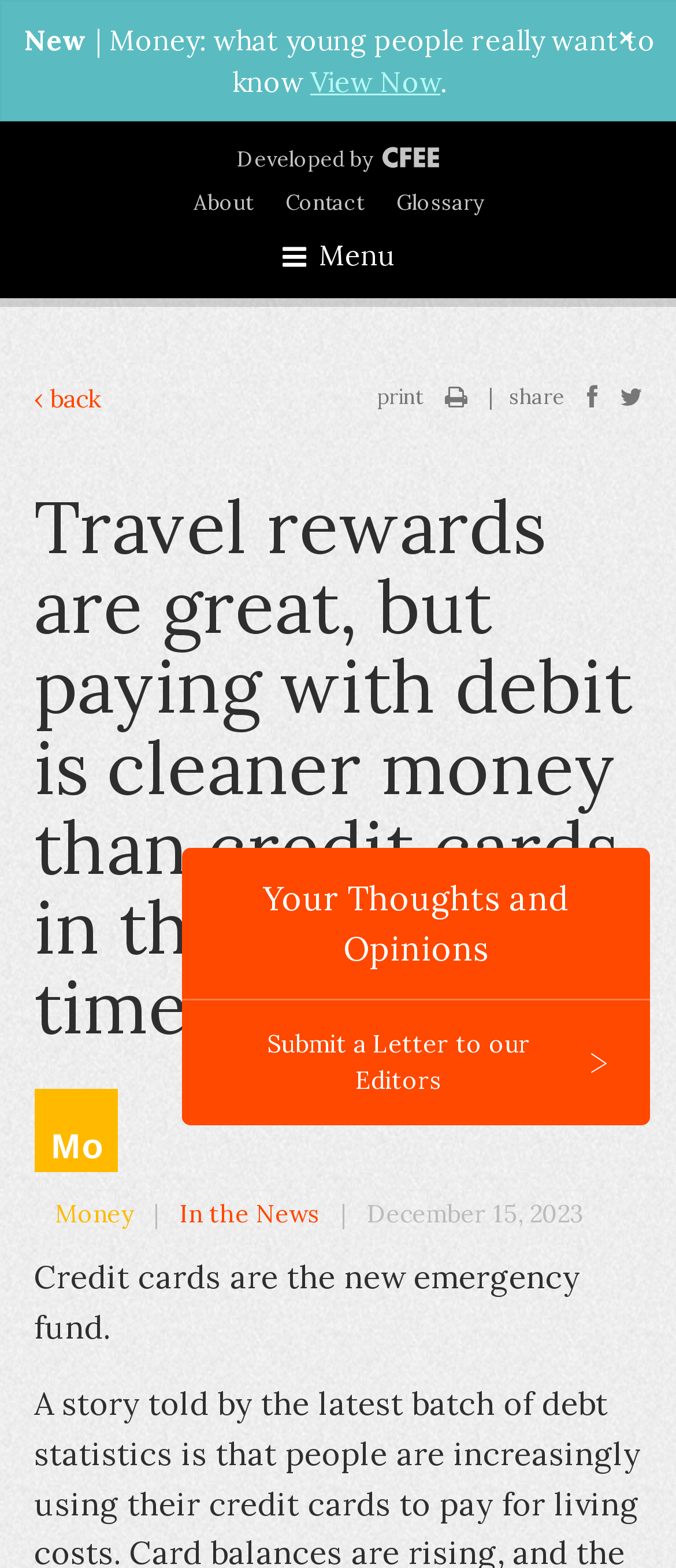What is the main topic of this webpage?
Kindly offer a comprehensive and detailed response to the question.

Based on the heading 'Travel rewards are great, but paying with debit is cleaner money than credit cards in these tough times' and the content of the webpage, it is clear that the main topic of this webpage is related to money and credit cards.